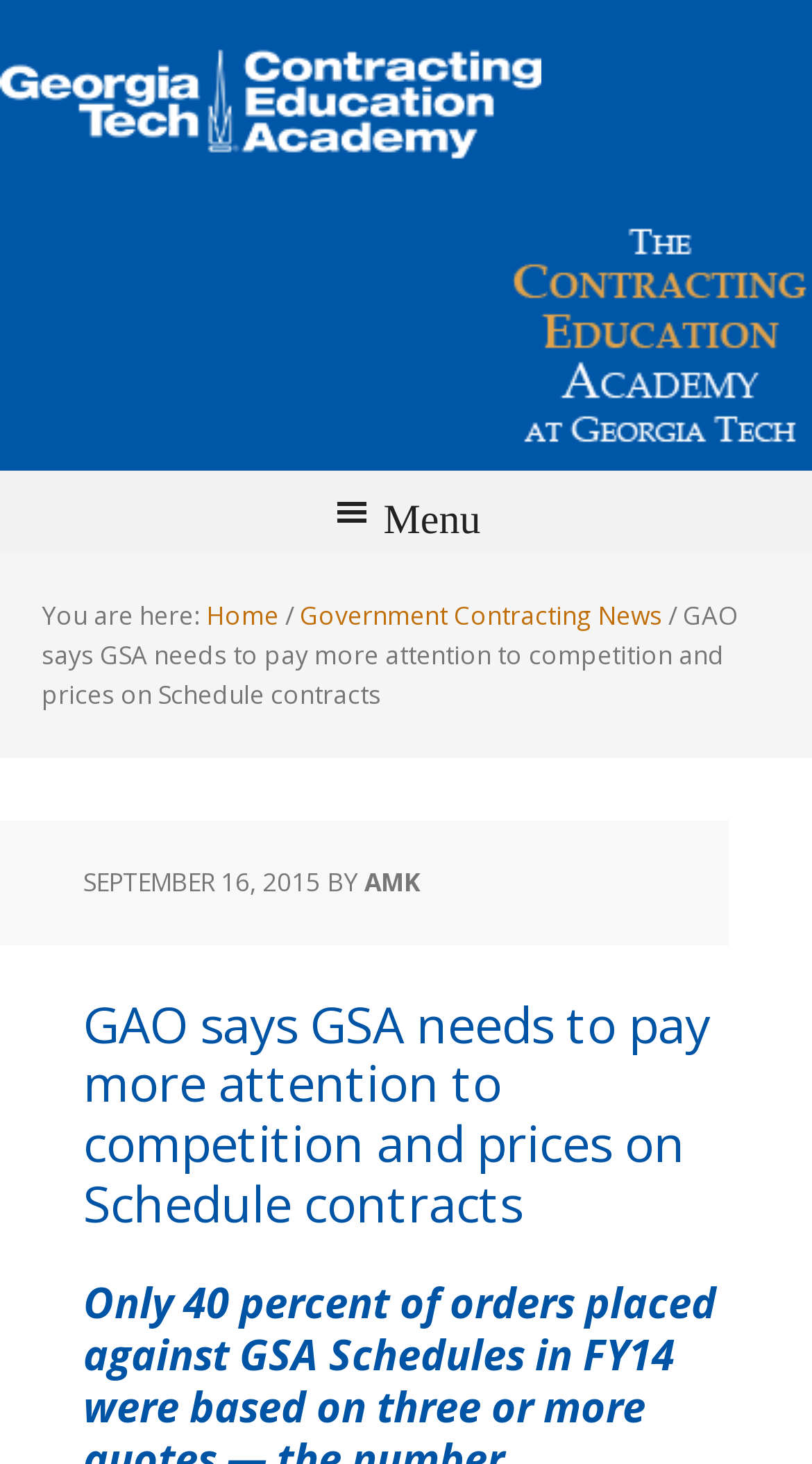Observe the image and answer the following question in detail: What is the name of the academy?

The name of the academy can be found in the top-left corner of the webpage, where the logo and the text 'The Contracting Education Academy' are located.